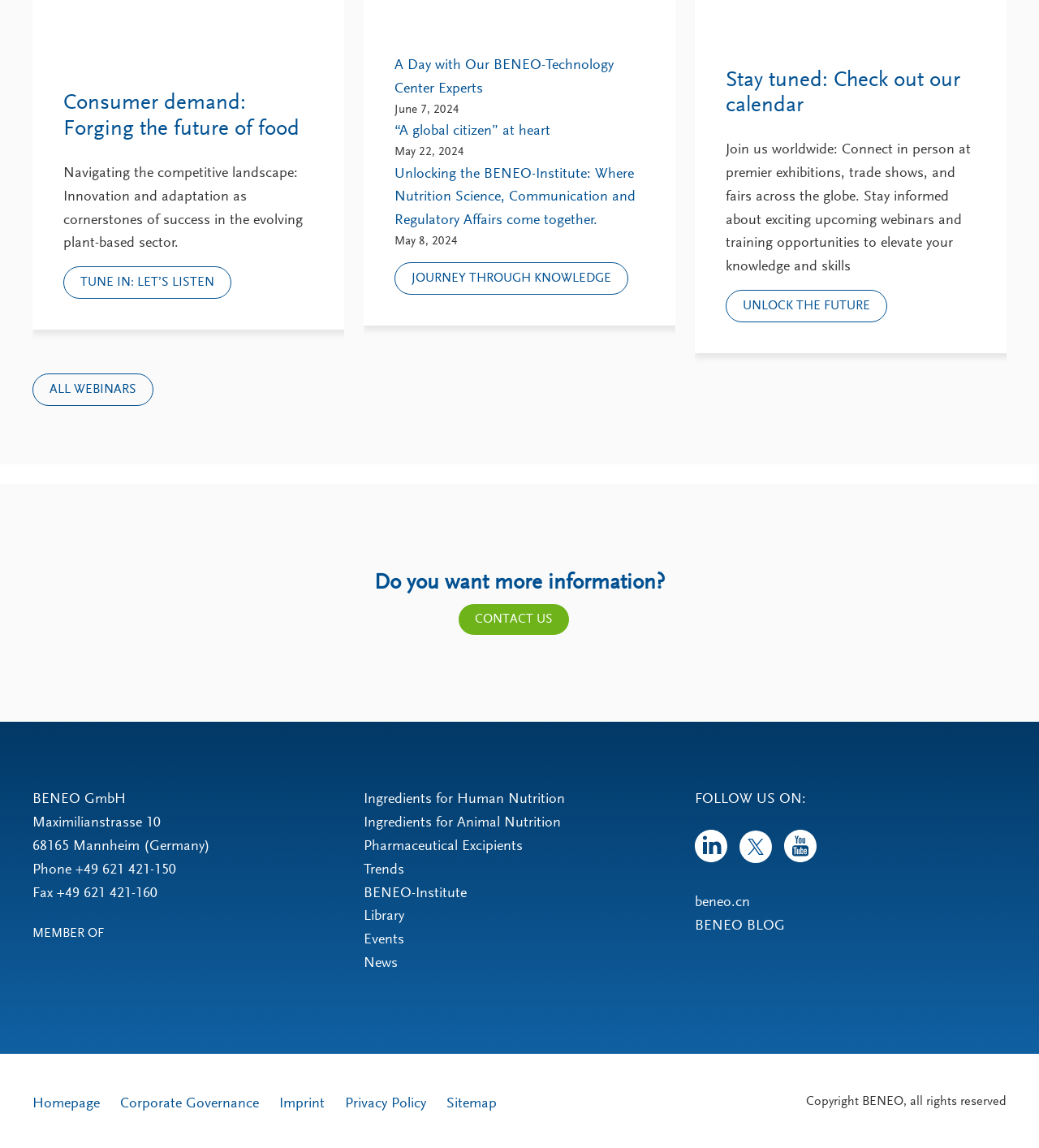Provide a short answer using a single word or phrase for the following question: 
What is the date of the event mentioned in the second link?

June 7, 2024